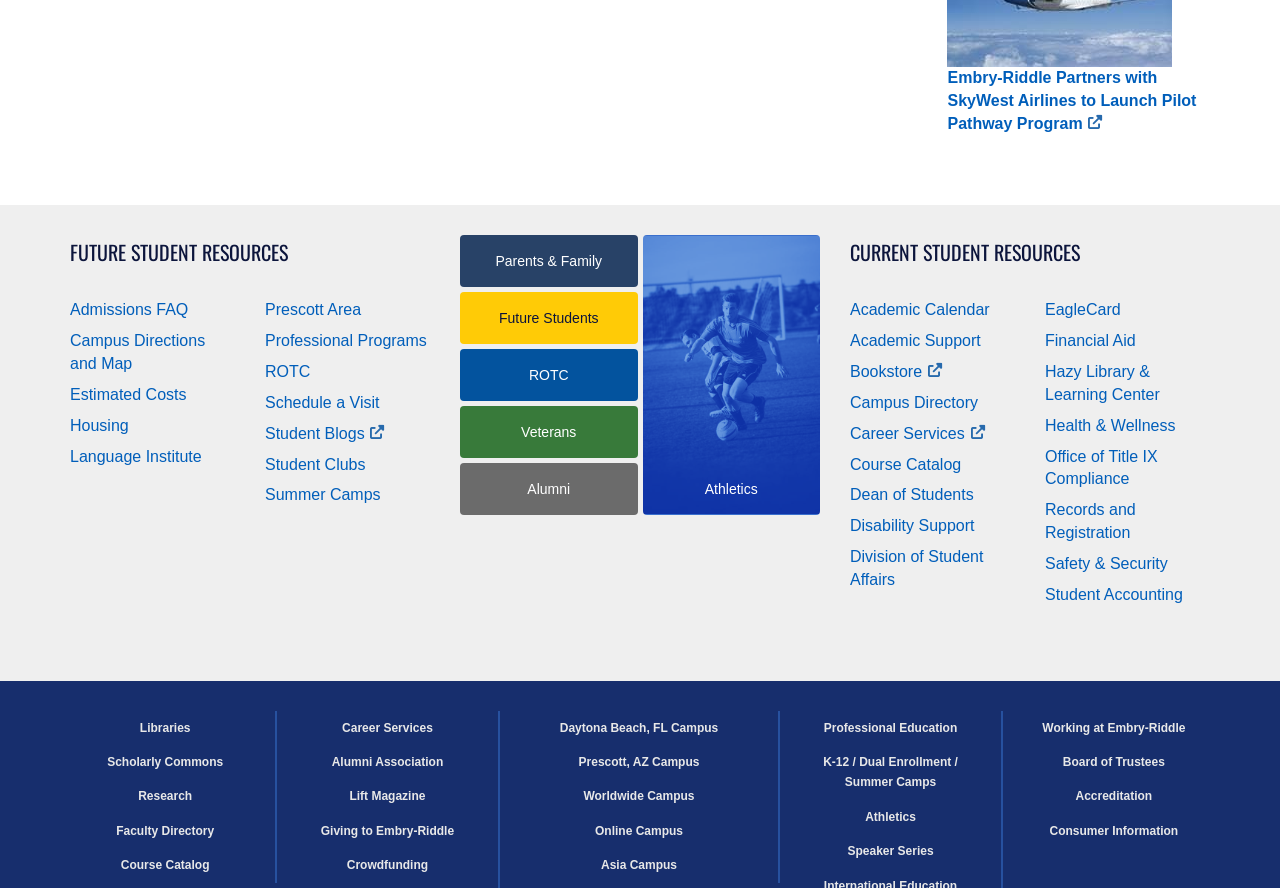What is the name of the library on the Prescott campus?
Please ensure your answer is as detailed and informative as possible.

The link 'Hazy Library & Learning Center' is listed under the 'CURRENT STUDENT RESOURCES' section, suggesting that it is a library on one of the Embry-Riddle campuses, specifically the Prescott campus.